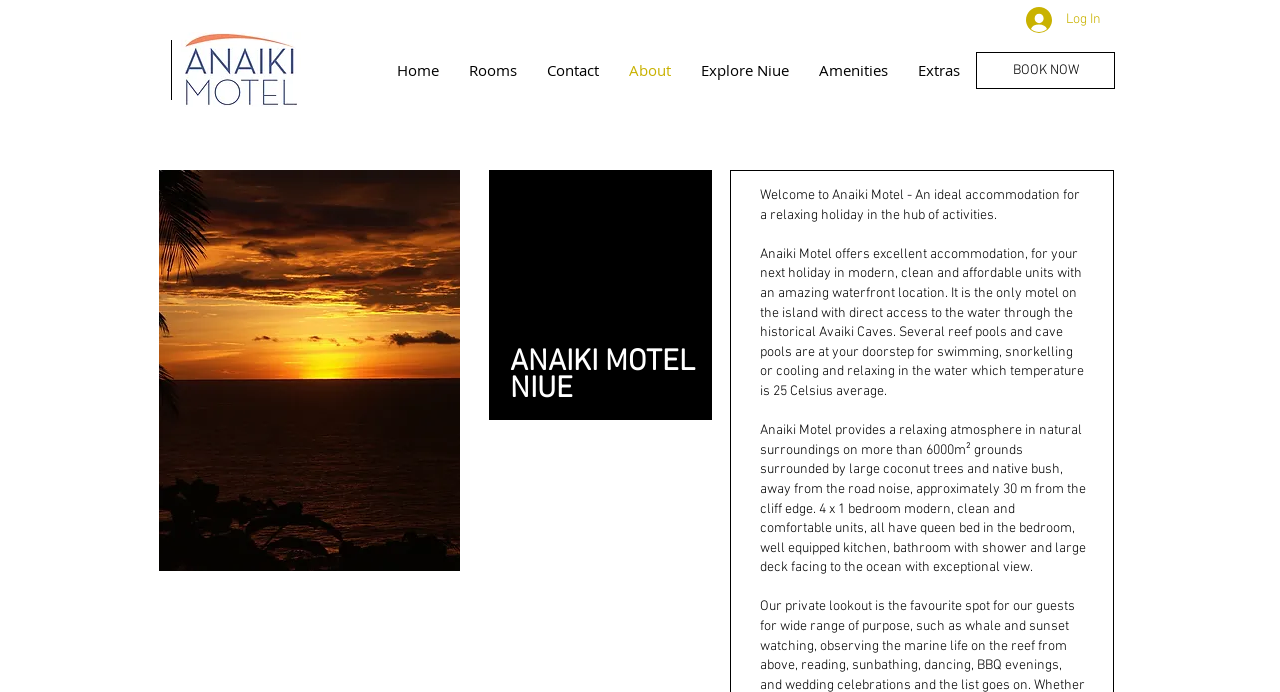What is the size of the grounds?
Give a comprehensive and detailed explanation for the question.

I found the answer by reading the text 'Anaiki Motel provides a relaxing atmosphere in natural surroundings on more than 6000m² grounds surrounded by large coconut trees and native bush, away from the road noise, approximately 30 m from the cliff edge.' which mentions the size of the grounds.